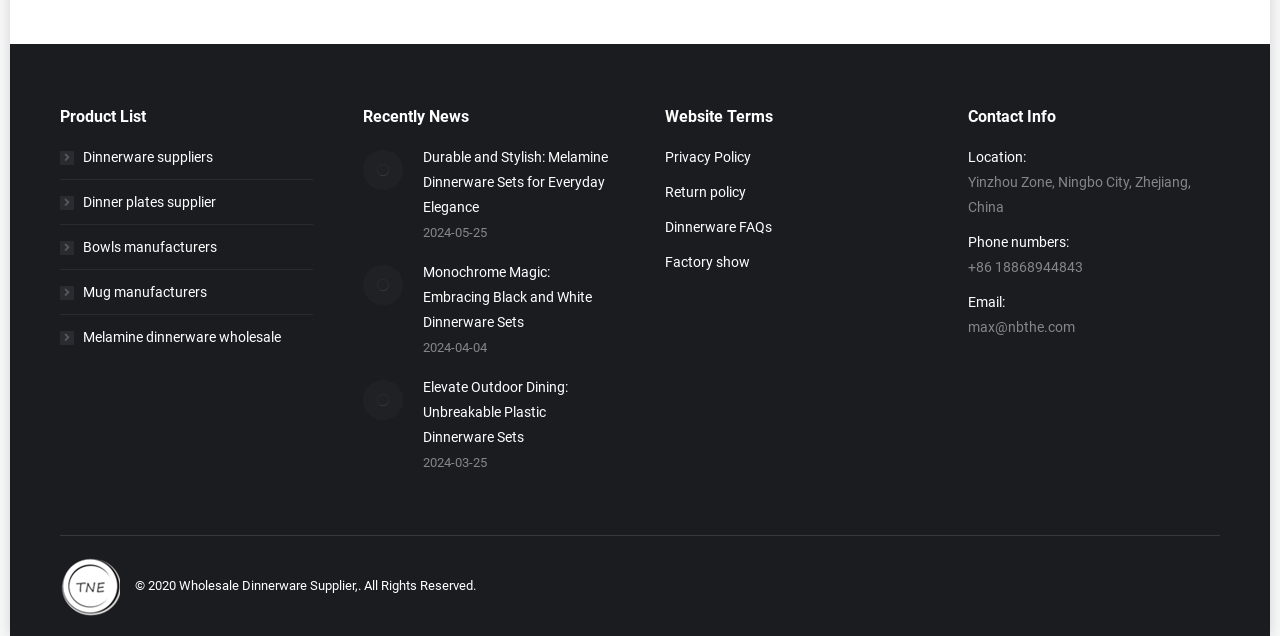Identify the bounding box coordinates of the specific part of the webpage to click to complete this instruction: "Read the article 'Durable and Stylish: Melamine Dinnerware Sets for Everyday Elegance'".

[0.33, 0.227, 0.48, 0.345]